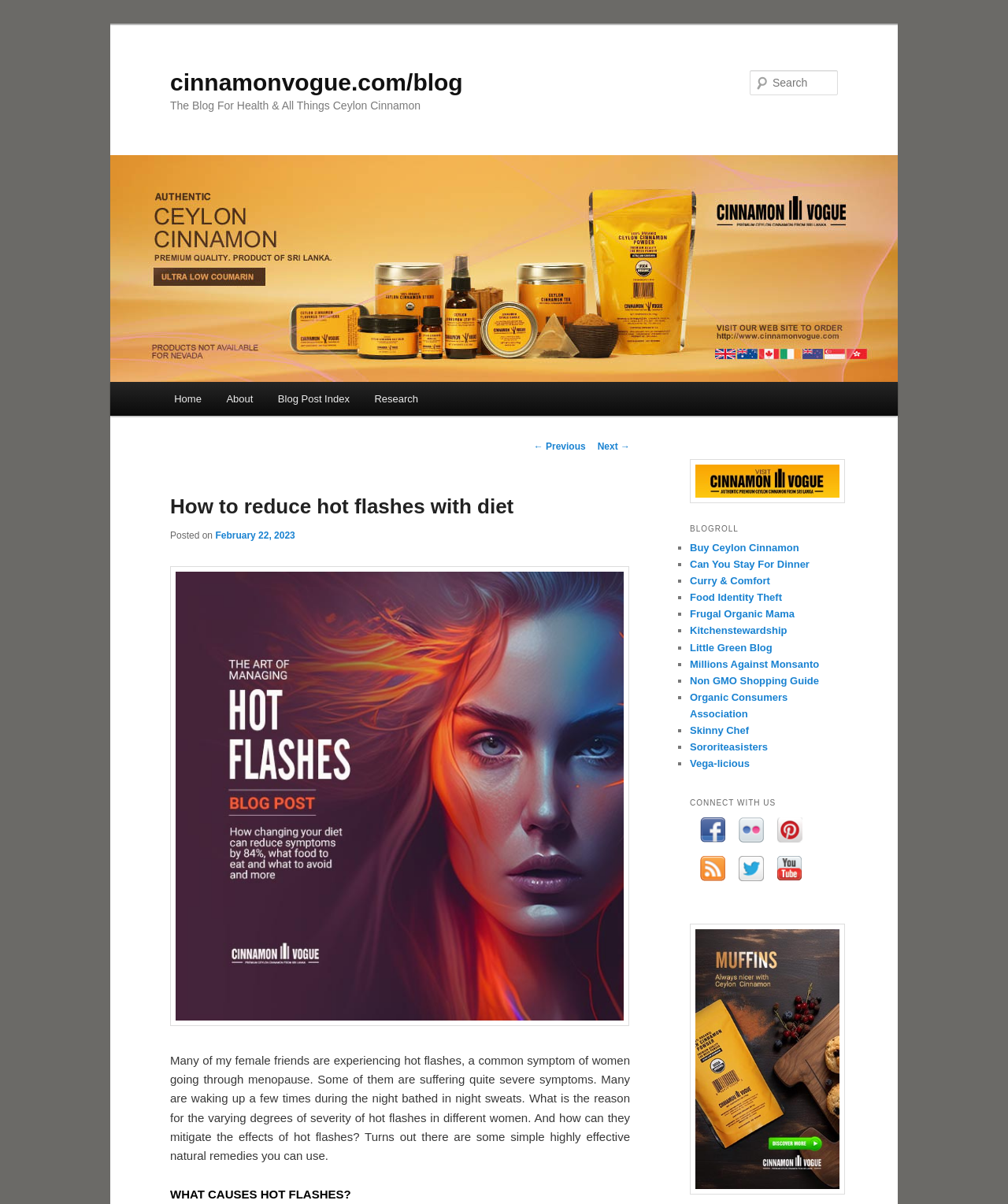What is the topic of the current post?
Provide a well-explained and detailed answer to the question.

The topic of the current post is about how to reduce hot flashes with diet, as indicated by the heading 'How to reduce hot flashes with diet' and the content of the post.